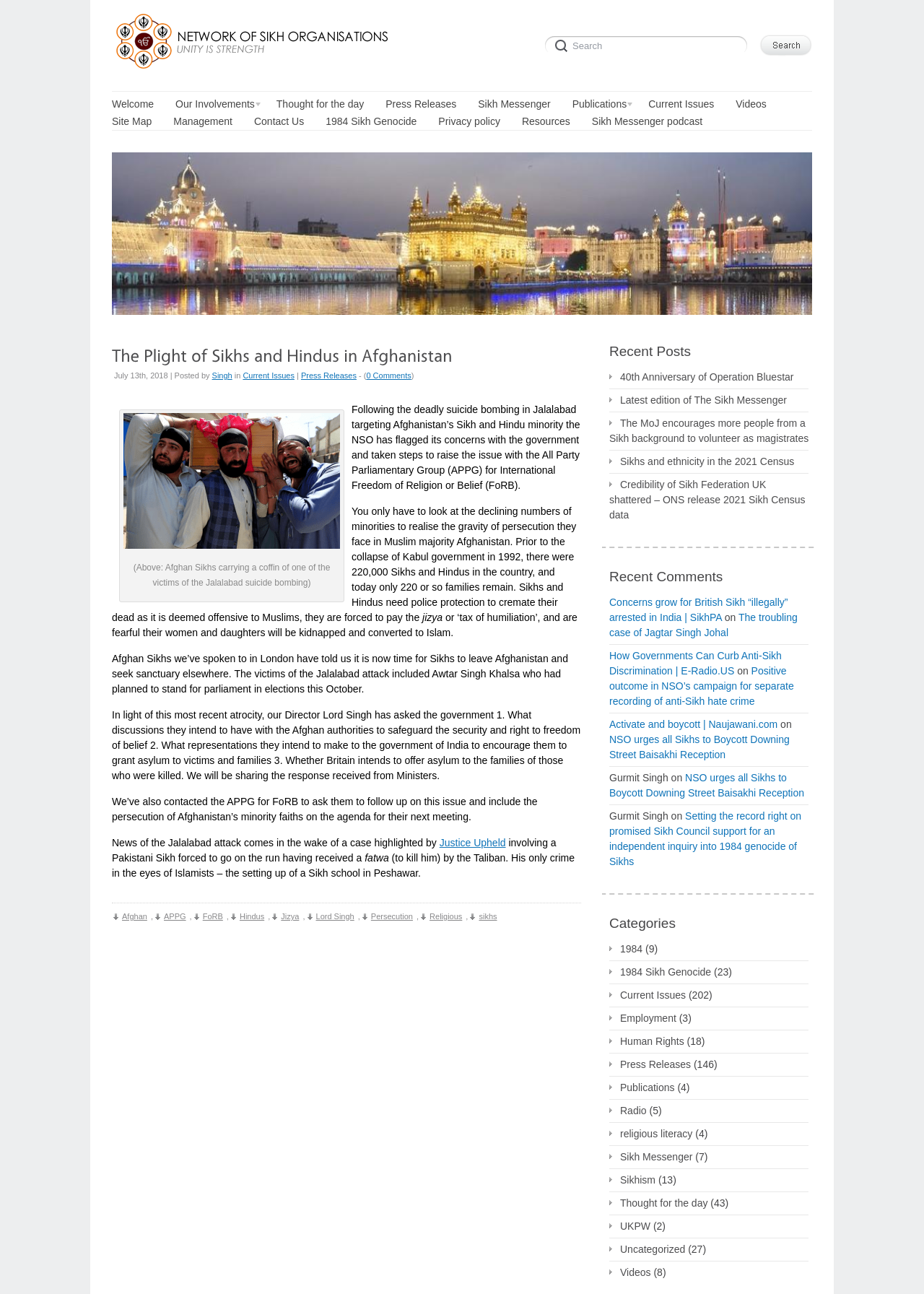Please locate the clickable area by providing the bounding box coordinates to follow this instruction: "Learn more about the plight of Sikhs and Hindus in Afghanistan".

[0.121, 0.267, 0.49, 0.282]